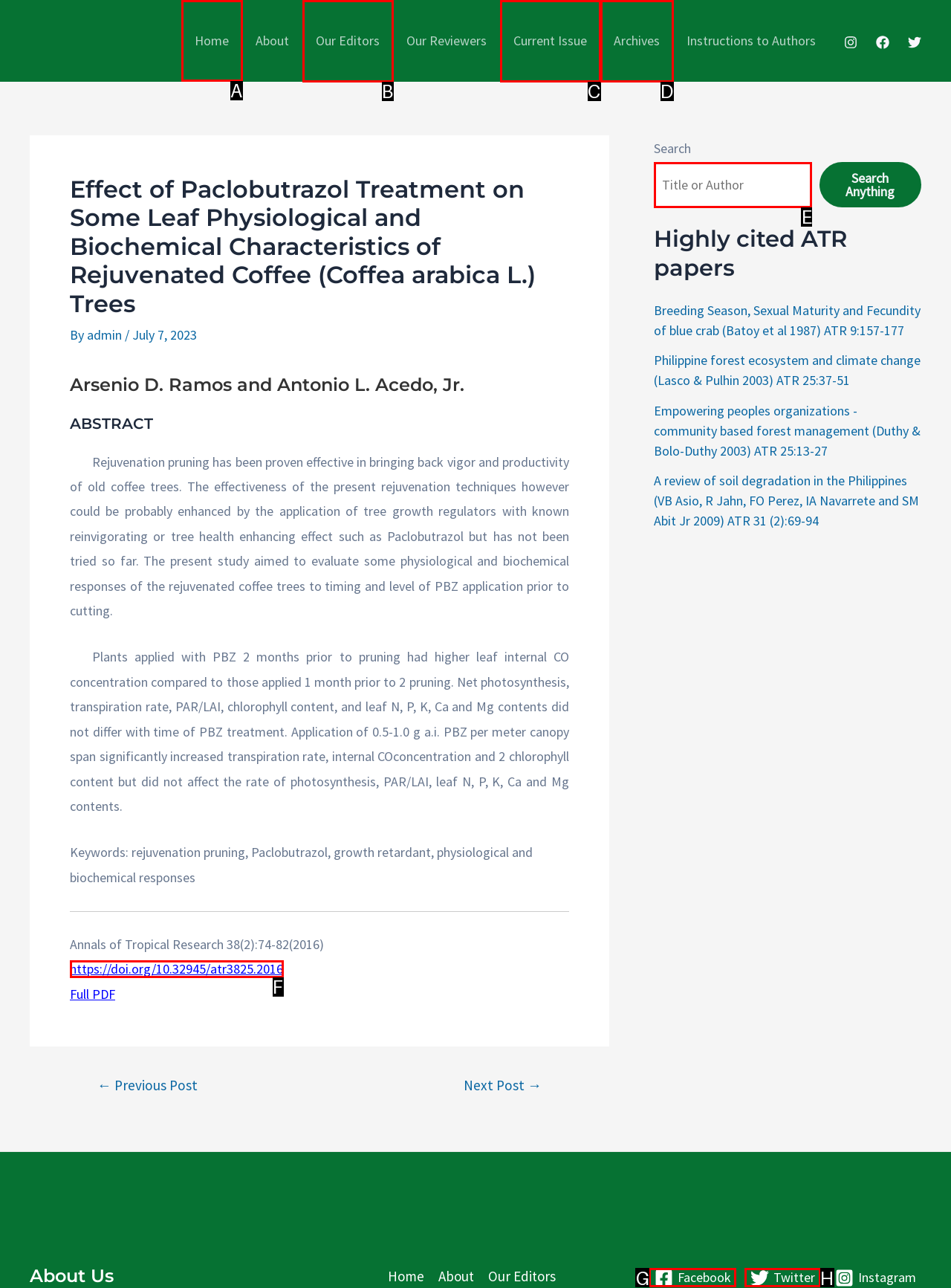Which UI element should you click on to achieve the following task: Click on the 'Home' link? Provide the letter of the correct option.

A